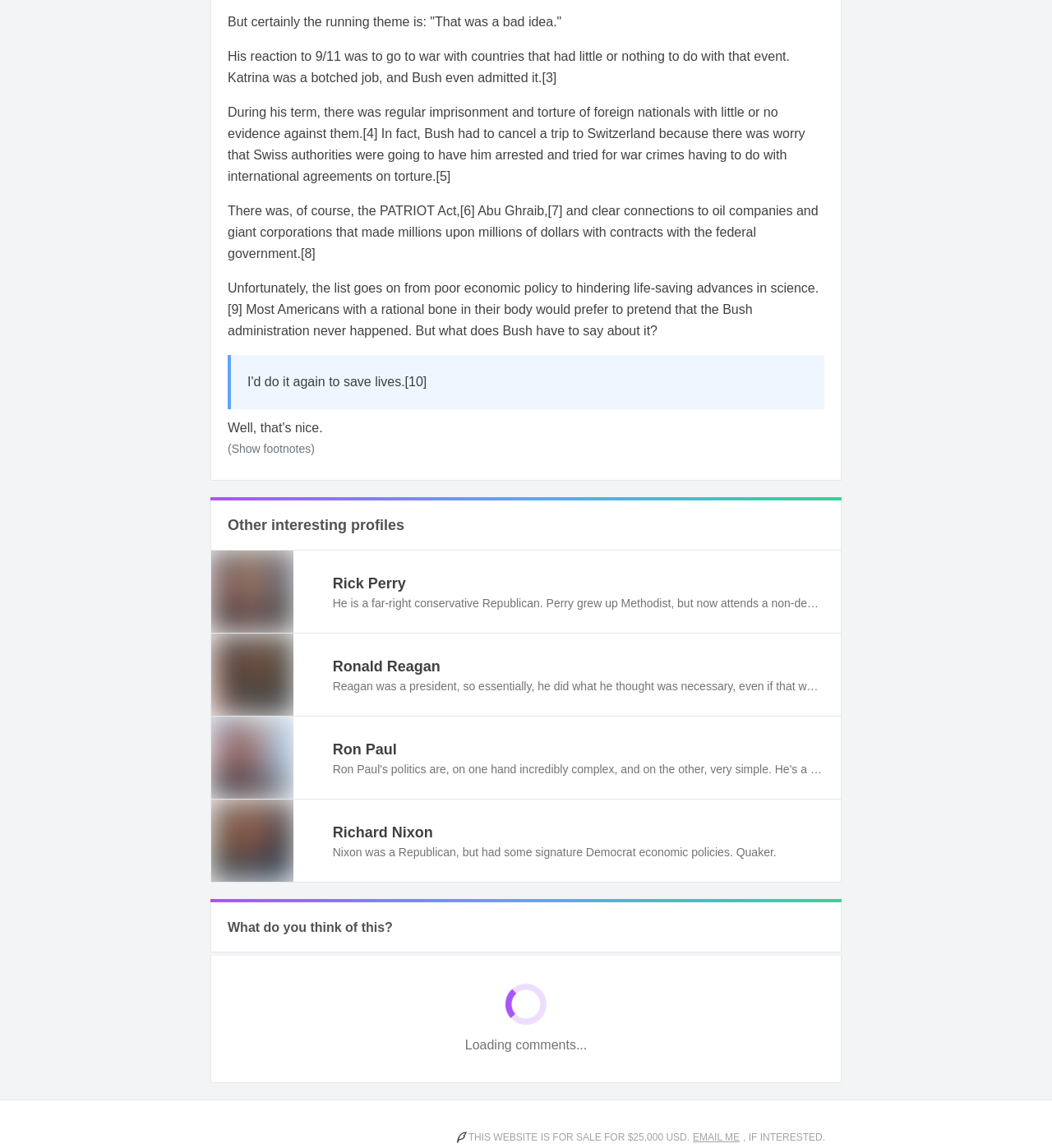Give a one-word or one-phrase response to the question:
How many images are on the webpage?

5